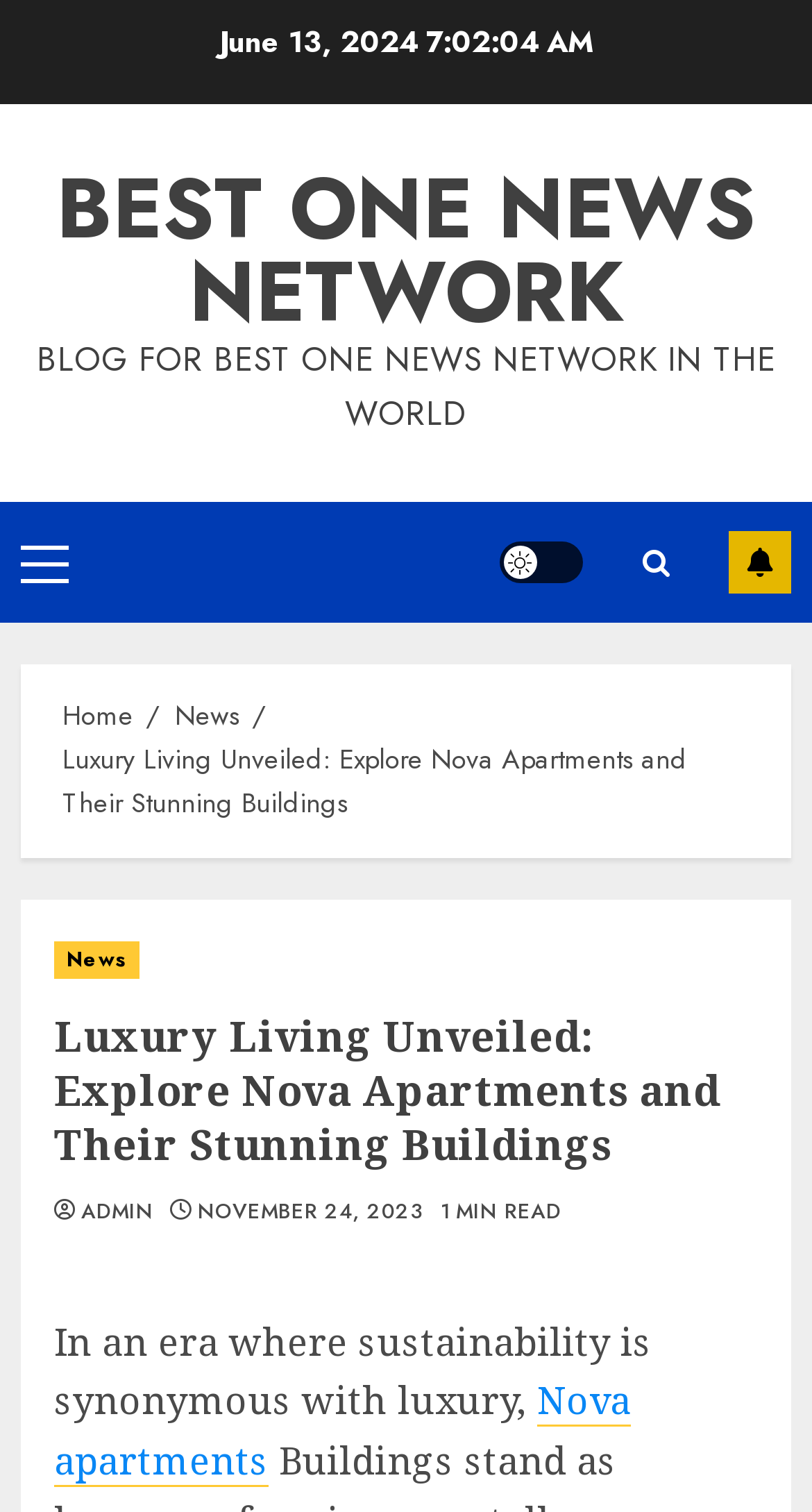Please examine the image and provide a detailed answer to the question: What is the topic of the article?

The topic of the article can be inferred from the heading 'Luxury Living Unveiled: Explore Nova Apartments and Their Stunning Buildings' and the static text 'In an era where sustainability is synonymous with luxury, Nova apartments...'.